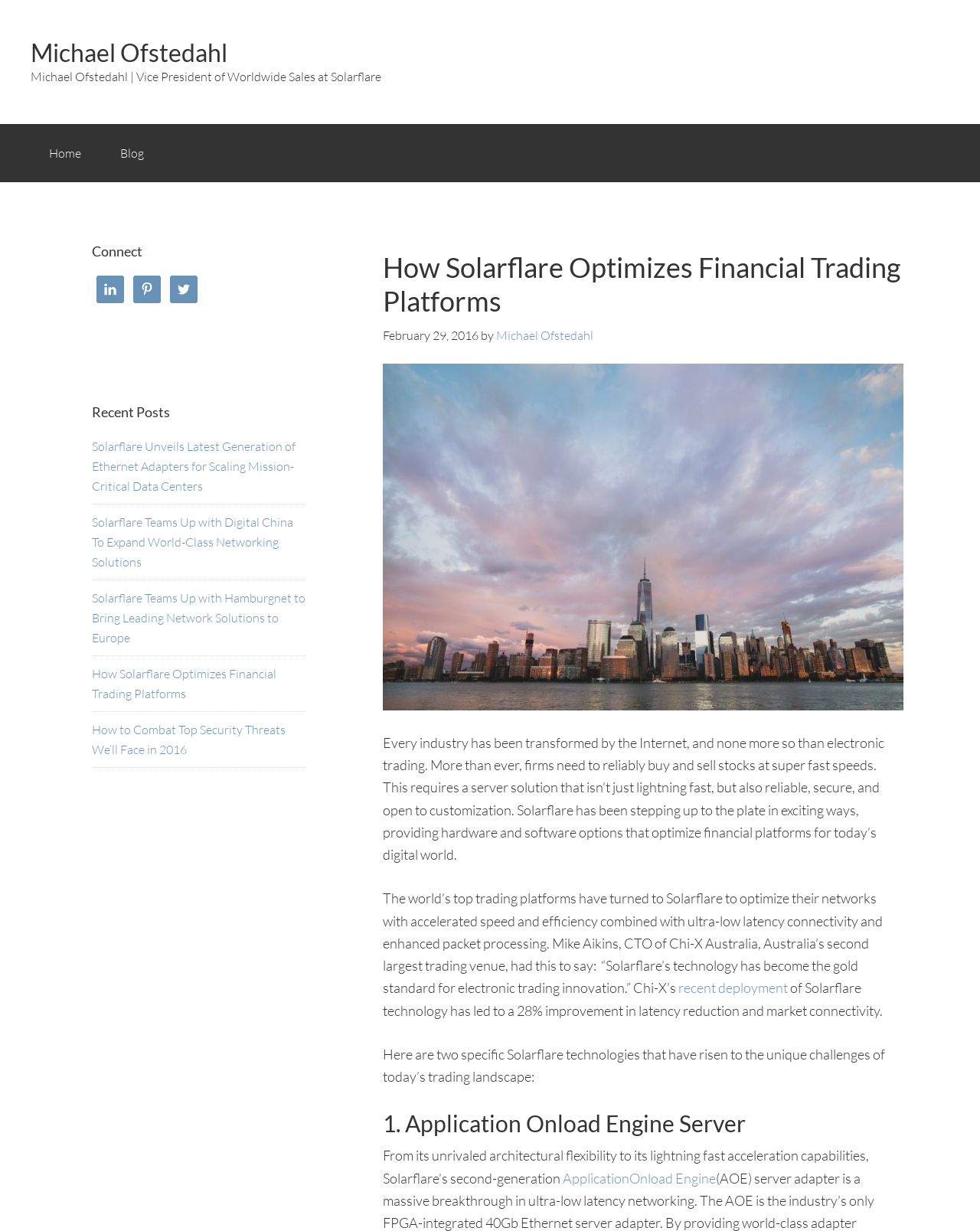Specify the bounding box coordinates of the region I need to click to perform the following instruction: "Visit Michael Ofstedahl's LinkedIn profile". The coordinates must be four float numbers in the range of 0 to 1, i.e., [left, top, right, bottom].

[0.098, 0.224, 0.127, 0.246]